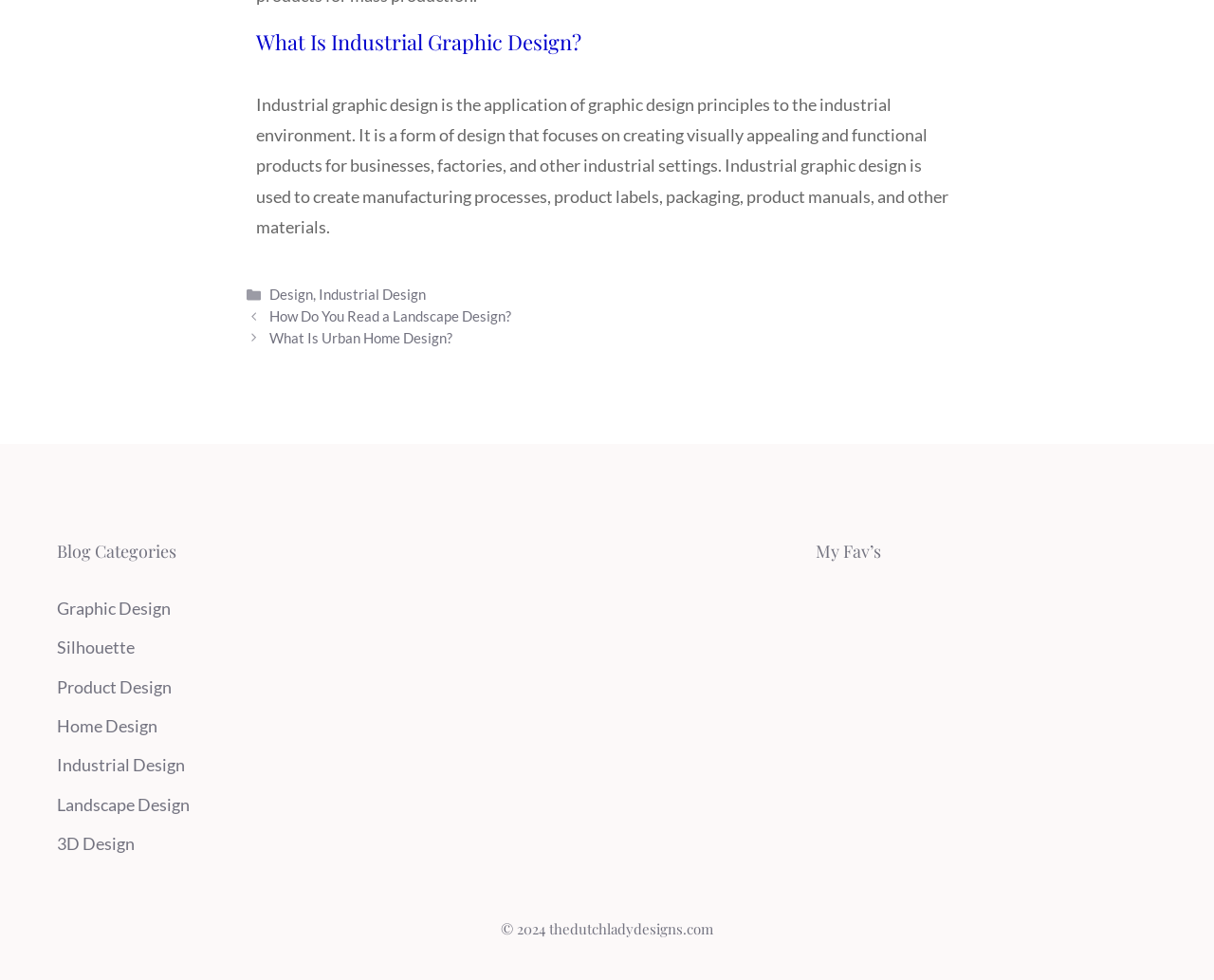What is the main topic of the webpage?
Refer to the image and respond with a one-word or short-phrase answer.

Industrial Graphic Design